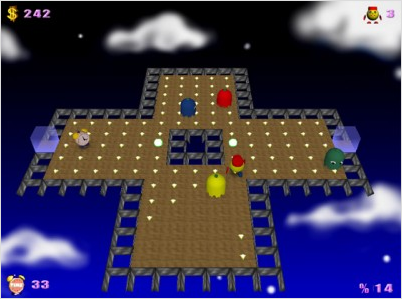Explain the content of the image in detail.

This screenshot from "PacMan Adventures 3D 2.052" showcases an engaging level from the game, set in a vibrant 3D environment. The gameplay area is designed like a cross, with a wooden surface dotted with shimmering white dots that the player must collect. Brightly colored characters, including recognizable ghost enemies in red and green, add to the lively atmosphere as they pursue the player, who appears to be represented by a yellow icon. 

In the upper left corner, the player's score ($242) indicates their progress, alongside a counter showing remaining collected dots (33) and a percentage (14%), suggesting the completion status of the level. The background features fluffy clouds against a deep blue sky, enhancing the whimsical feel of this modern remake of the classic arcade game. The design retains nostalgic elements while offering a fresh 3D twist, inviting players to enjoy a thrilling adventure filled with both strategy and nostalgia.